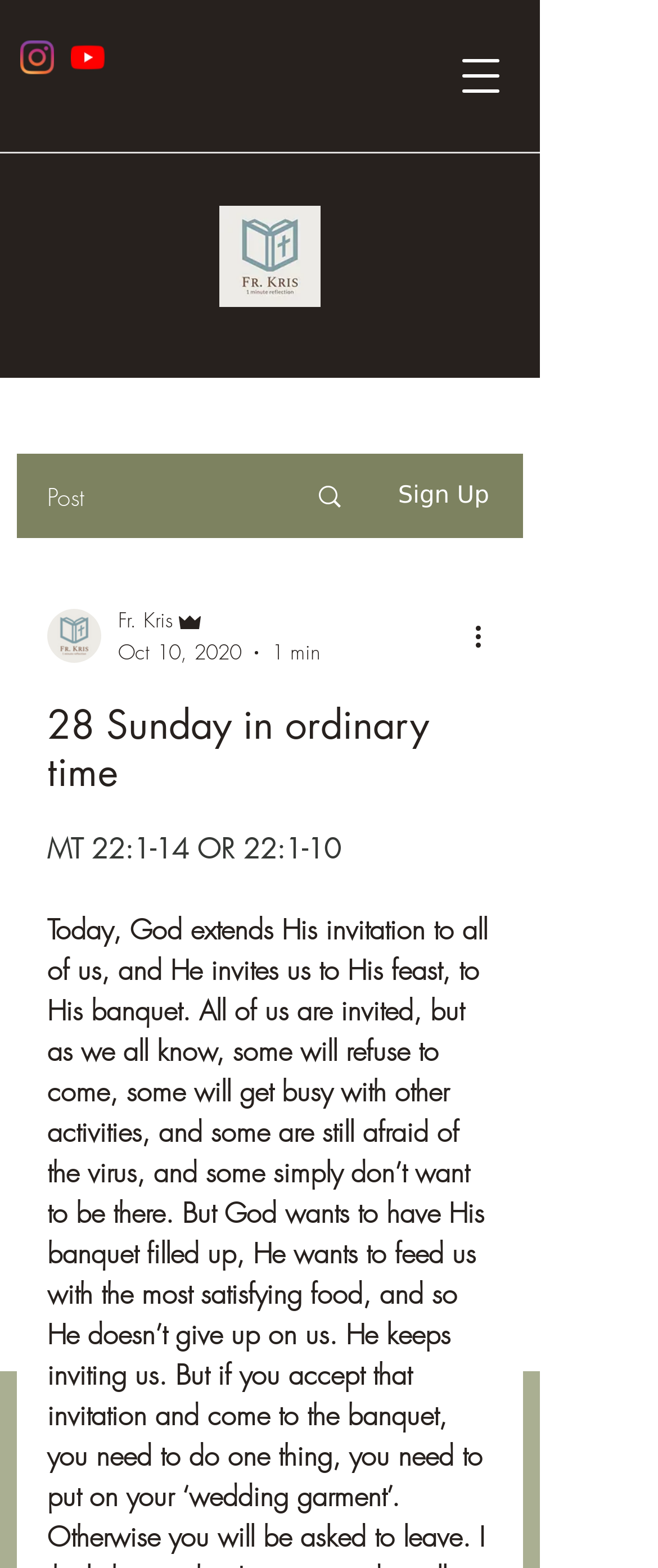Offer an extensive depiction of the webpage and its key elements.

The webpage appears to be a blog or article page, with a focus on a religious theme. At the top, there is a navigation menu button on the right side, which can be opened to reveal more options. Below this, there is a social bar with links to Instagram and YouTube, each accompanied by their respective icons.

To the right of the social bar, there is a large image of an Instagram profile picture. Below this image, there is a section with a post title, a link, and a "Sign Up" button. The post title is accompanied by an image, and the "Sign Up" button is positioned to the right of the post title.

Further down, there is a section with the writer's picture, their name "Fr. Kris", and their role "Admin". The writer's picture is positioned to the left, with their name and role listed to the right. Below this, there is a date "Oct 10, 2020" and a duration "1 min".

On the right side of this section, there is a "More actions" button with an accompanying image. Below this, there is a heading "28 Sunday in ordinary time", which is followed by a link to a scripture passage "MT 22:1-14 OR 22:1-10". This link is positioned near the center of the page.